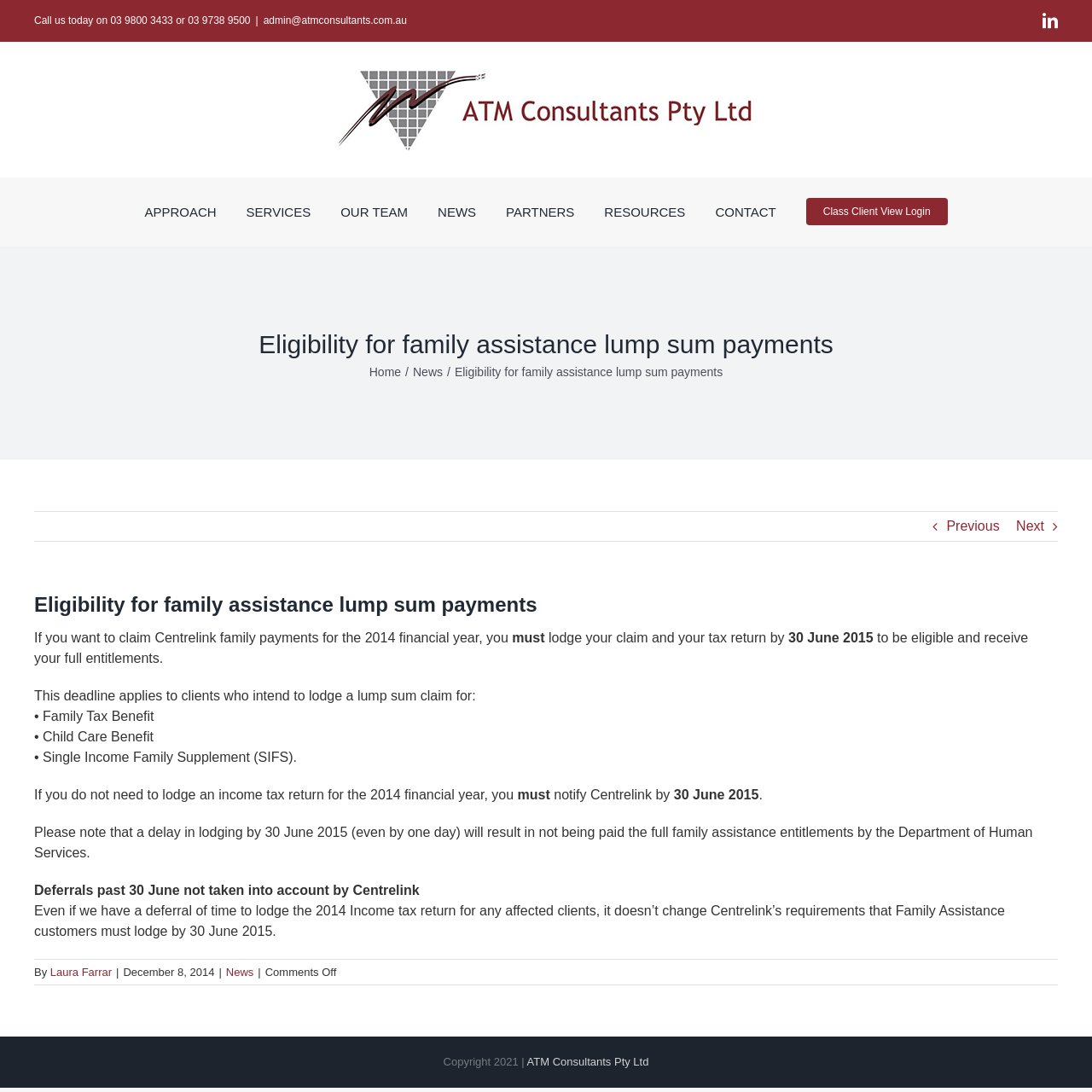Point out the bounding box coordinates of the section to click in order to follow this instruction: "Contact Laura Farrar".

[0.046, 0.884, 0.102, 0.896]